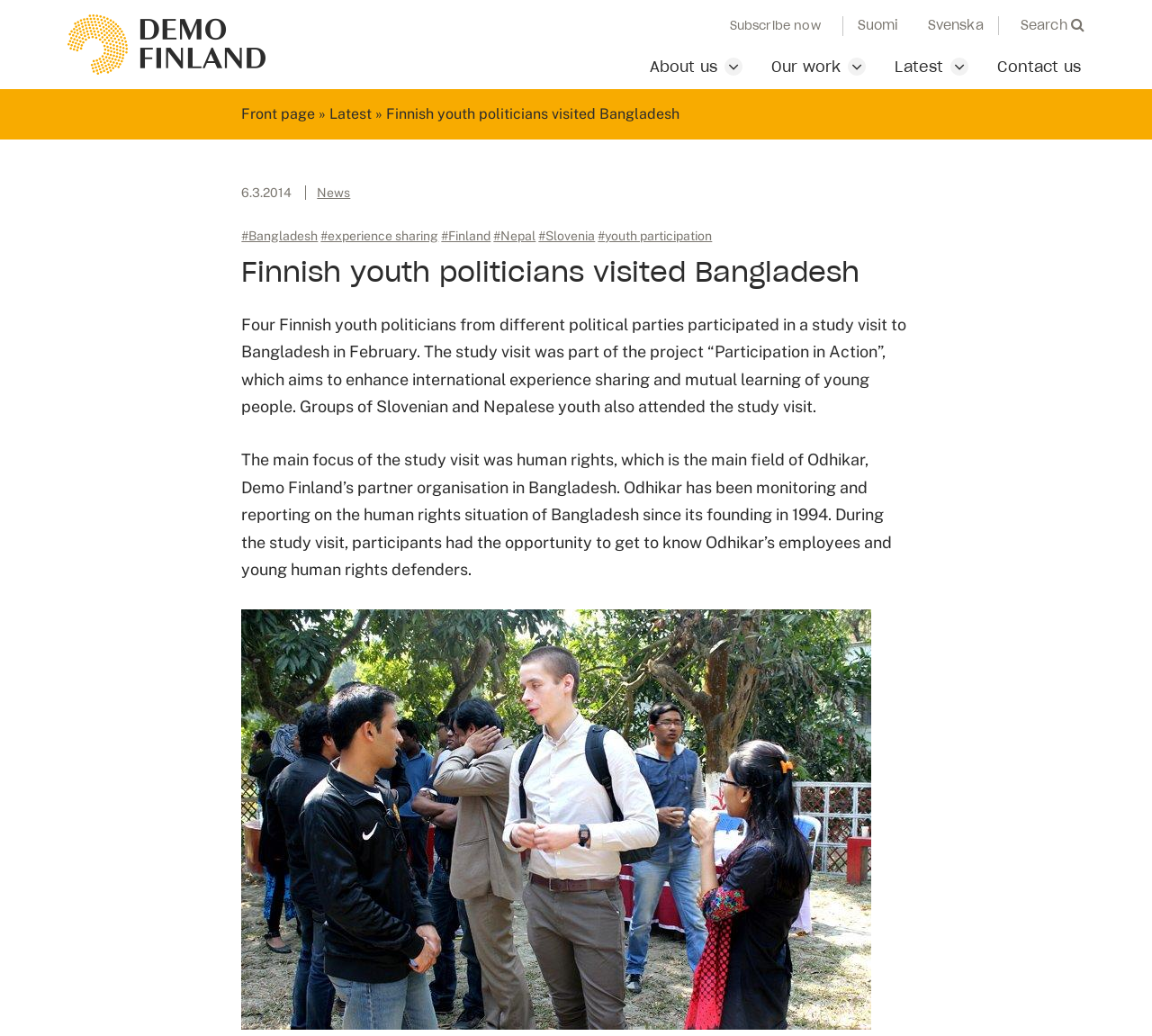How many links are in the navigation section?
Based on the visual, give a brief answer using one word or a short phrase.

6